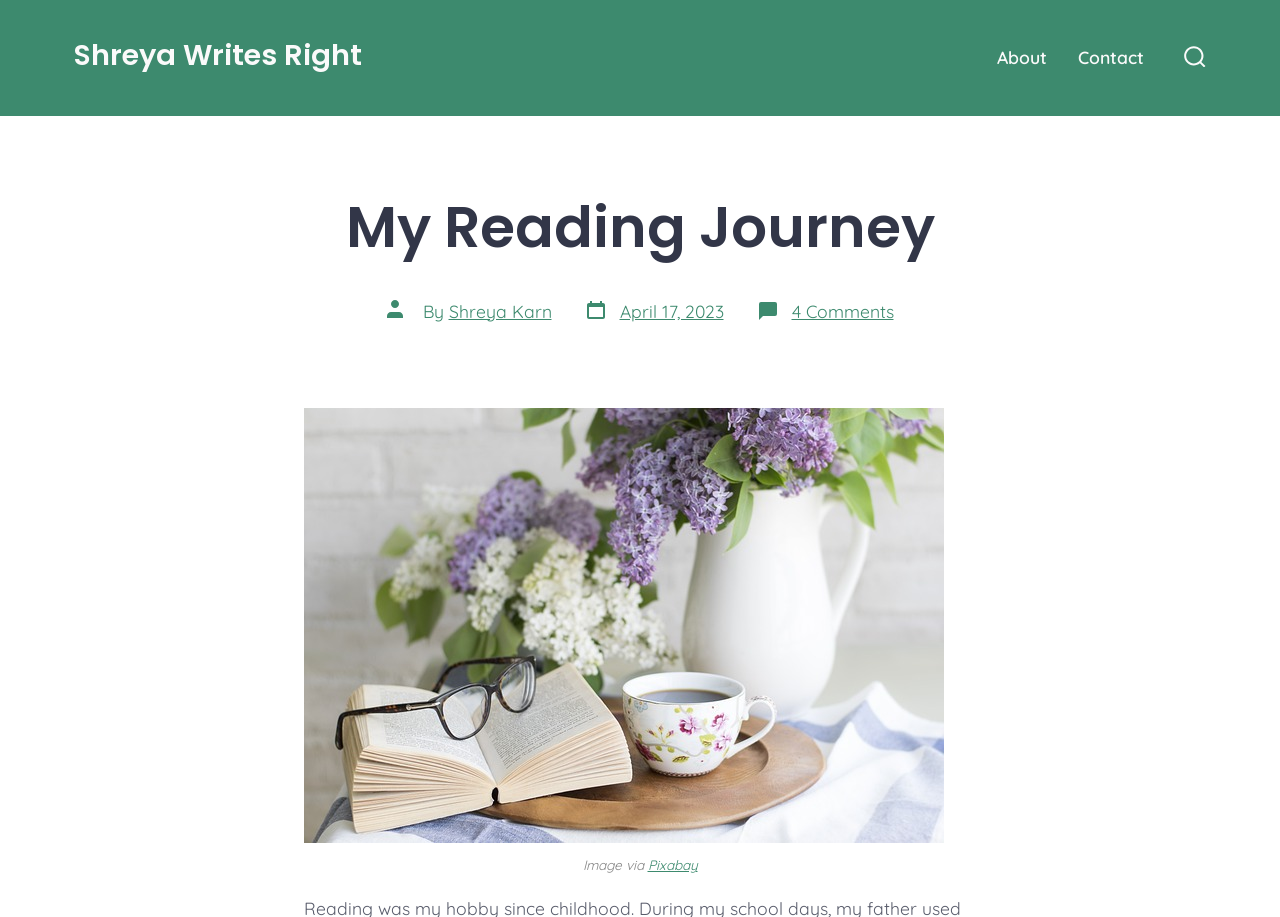Give a one-word or one-phrase response to the question: 
How many comments are there on this post?

4